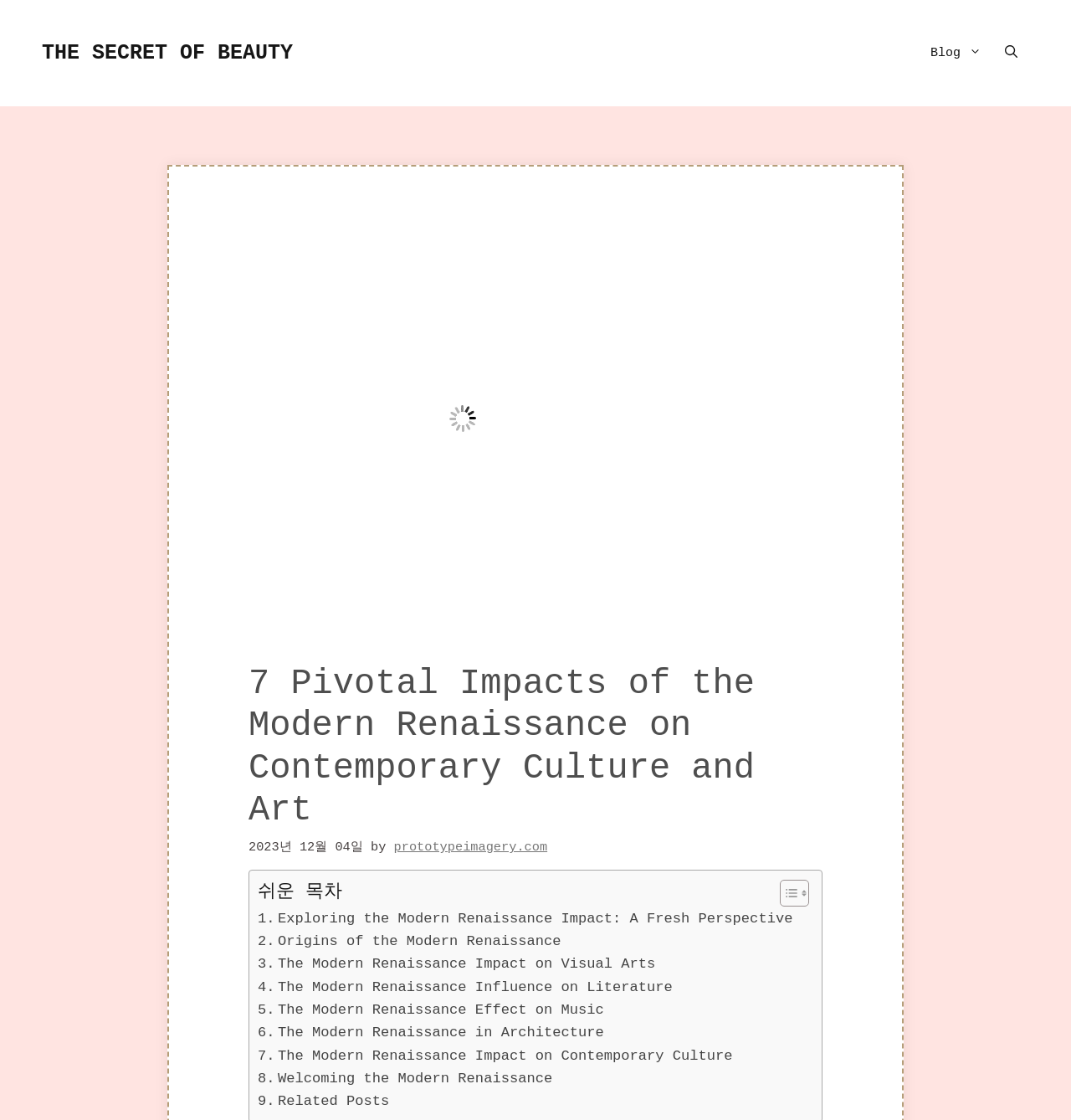What is the date of the article?
Please respond to the question with a detailed and informative answer.

I found the answer by looking at the time element, which contains a StaticText element with the date '2023년 12월 04일'.